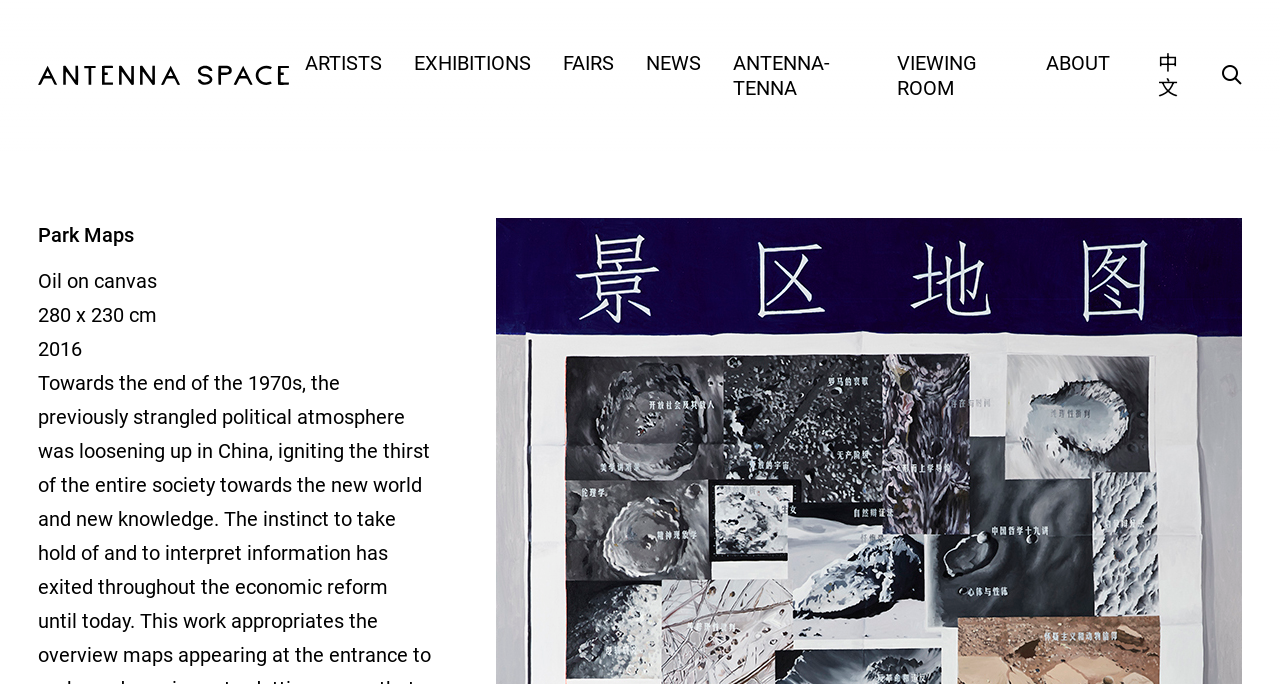Determine the bounding box coordinates of the section to be clicked to follow the instruction: "view EXHIBITIONS". The coordinates should be given as four float numbers between 0 and 1, formatted as [left, top, right, bottom].

[0.323, 0.075, 0.414, 0.111]